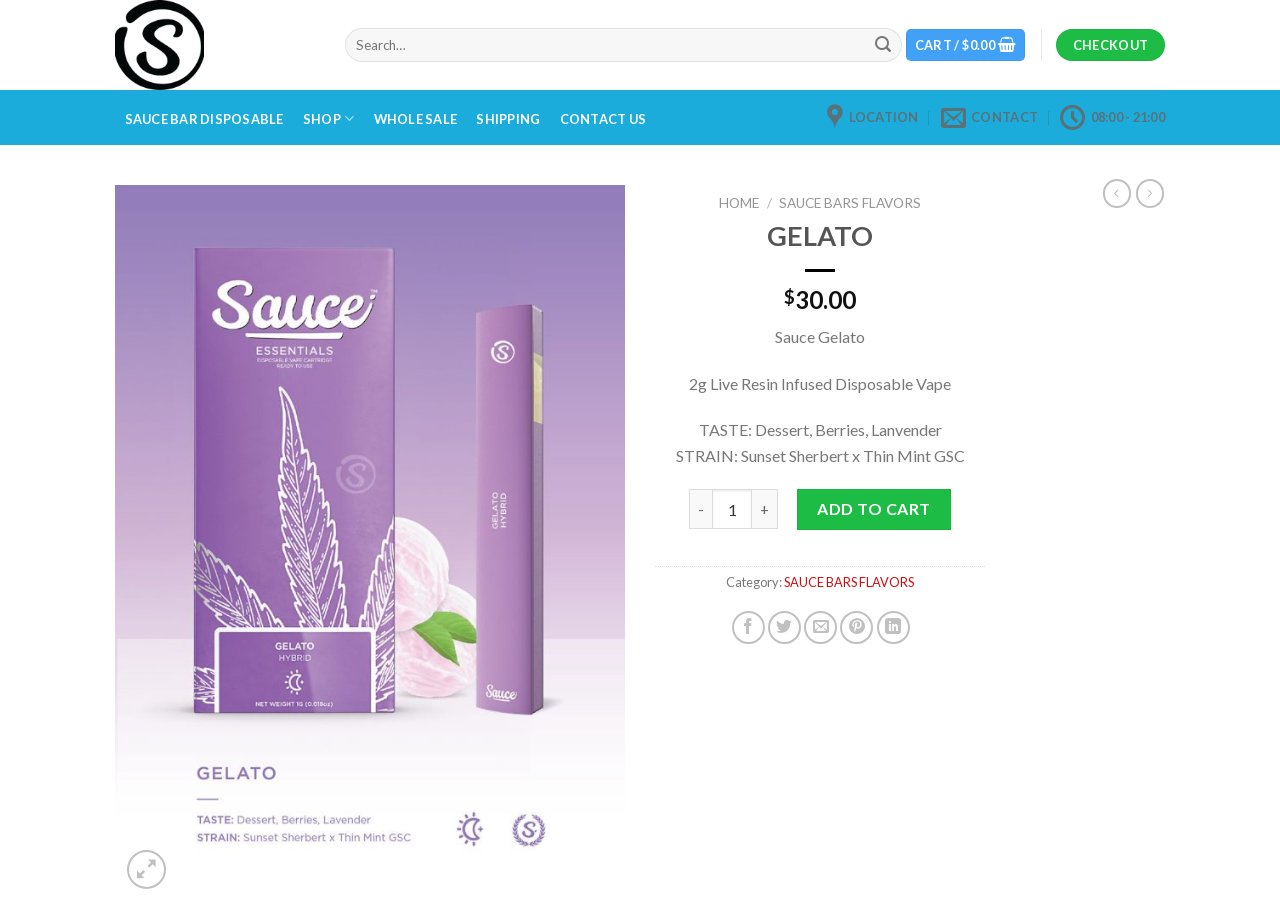Answer the question with a brief word or phrase:
What is the strain of the product?

Sunset Sherbert x Thin Mint GSC